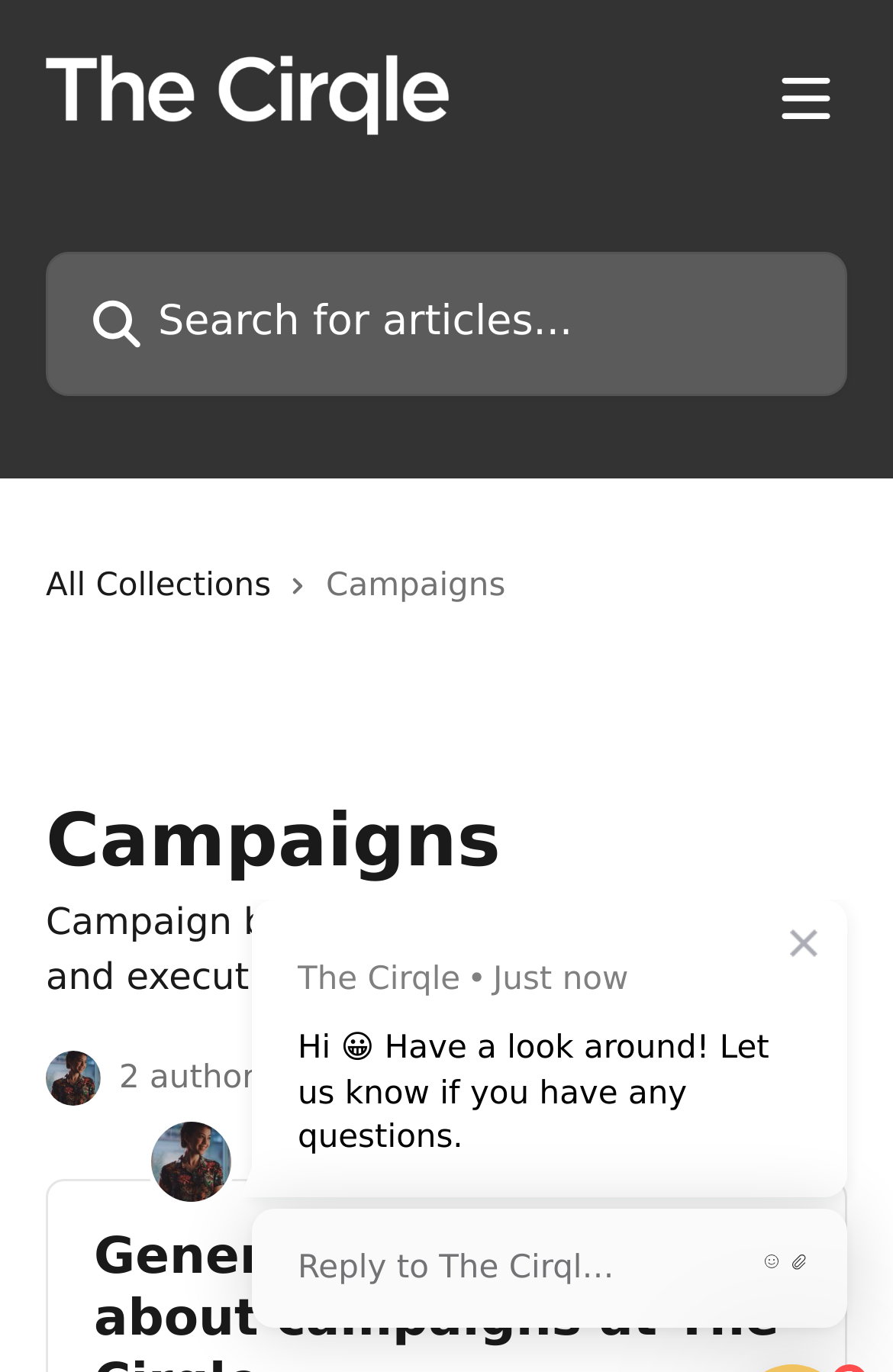Find the bounding box of the UI element described as: "aria-label="Open menu"". The bounding box coordinates should be given as four float values between 0 and 1, i.e., [left, top, right, bottom].

[0.856, 0.052, 0.949, 0.092]